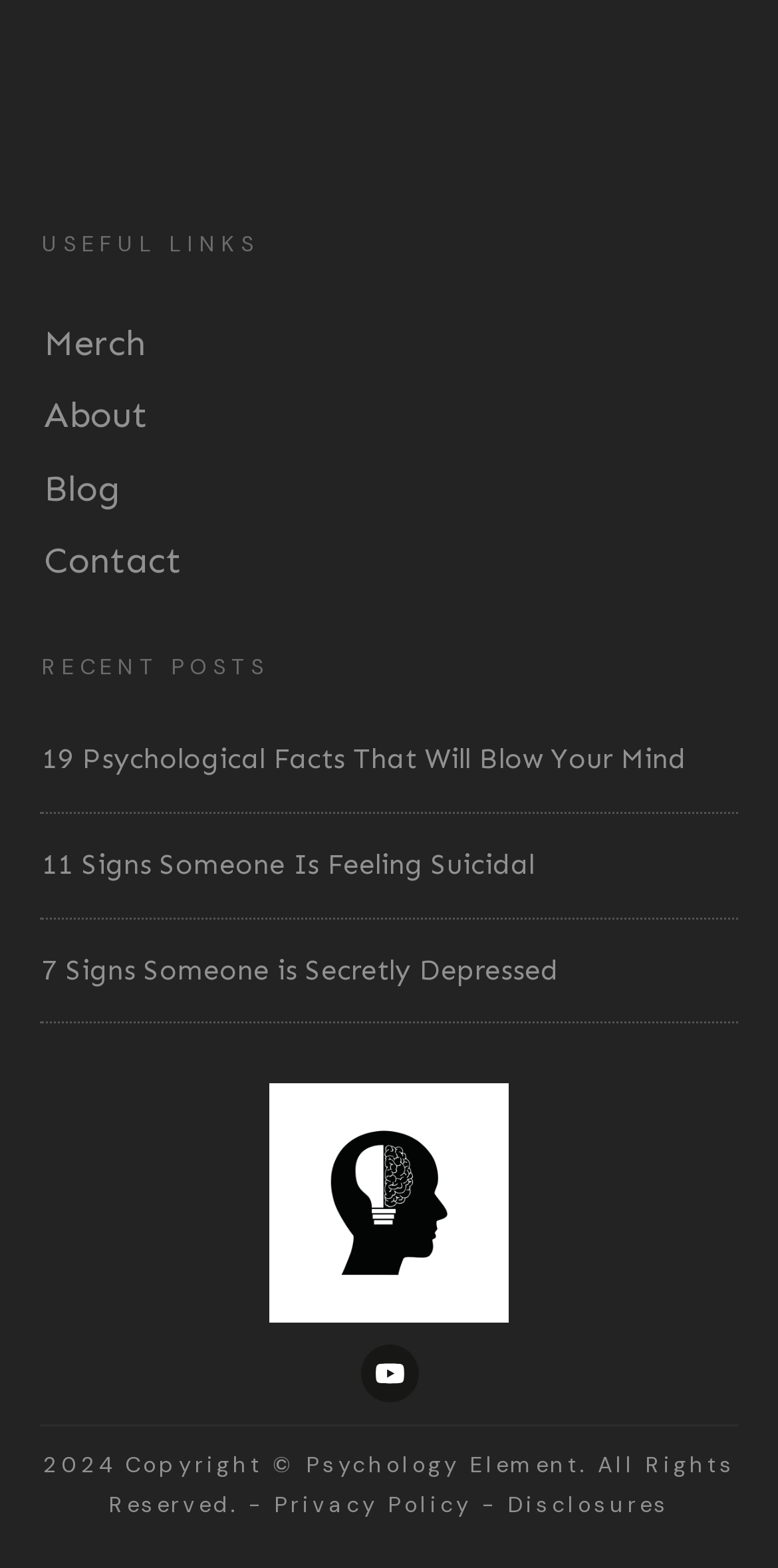How many layout tables are used in the webpage?
Using the image, answer in one word or phrase.

2